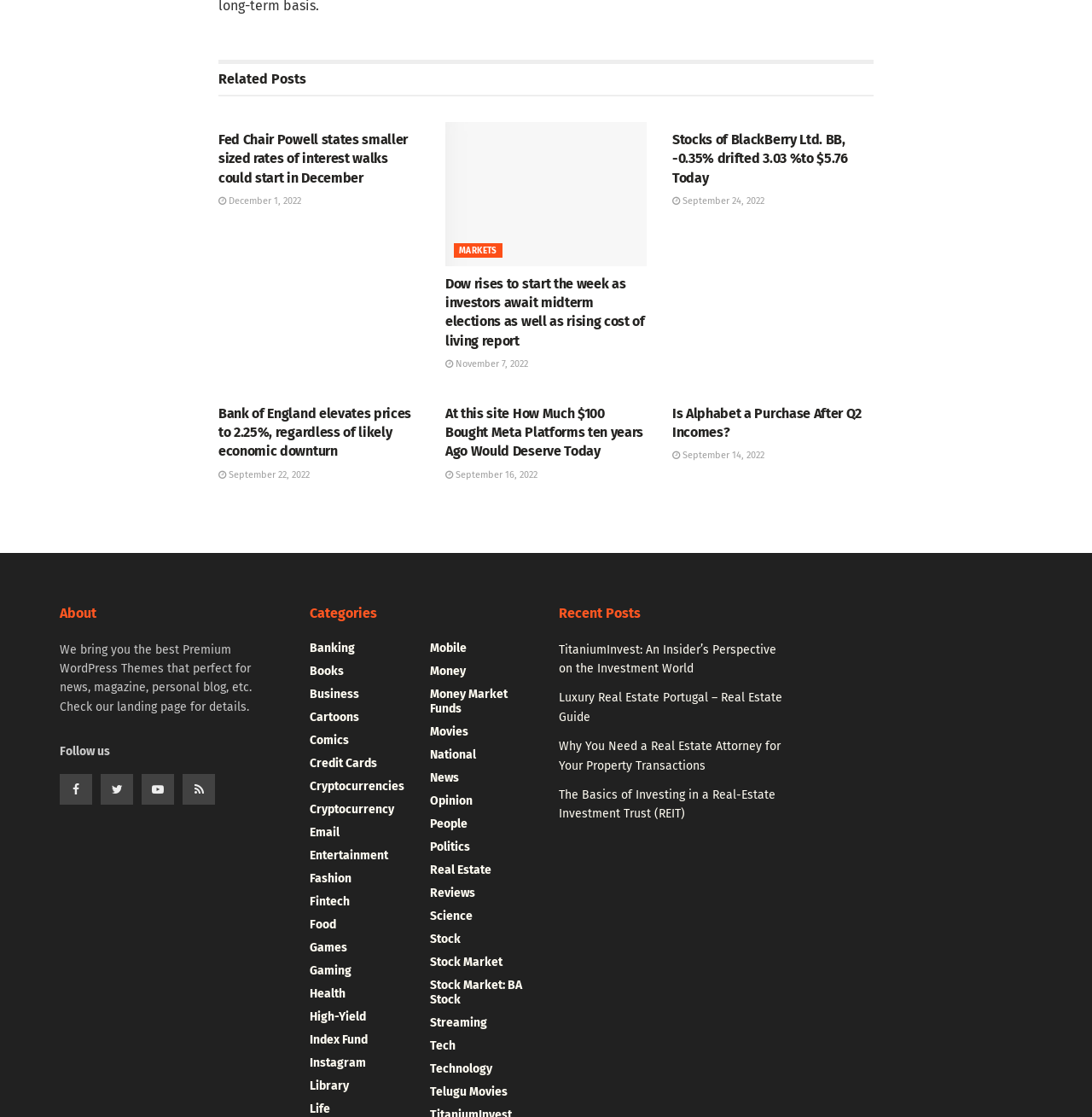Identify the bounding box coordinates of the area you need to click to perform the following instruction: "Follow the link to 'Dow rises to start the week as investors await midterm elections as well as rising cost of living report'".

[0.408, 0.109, 0.592, 0.238]